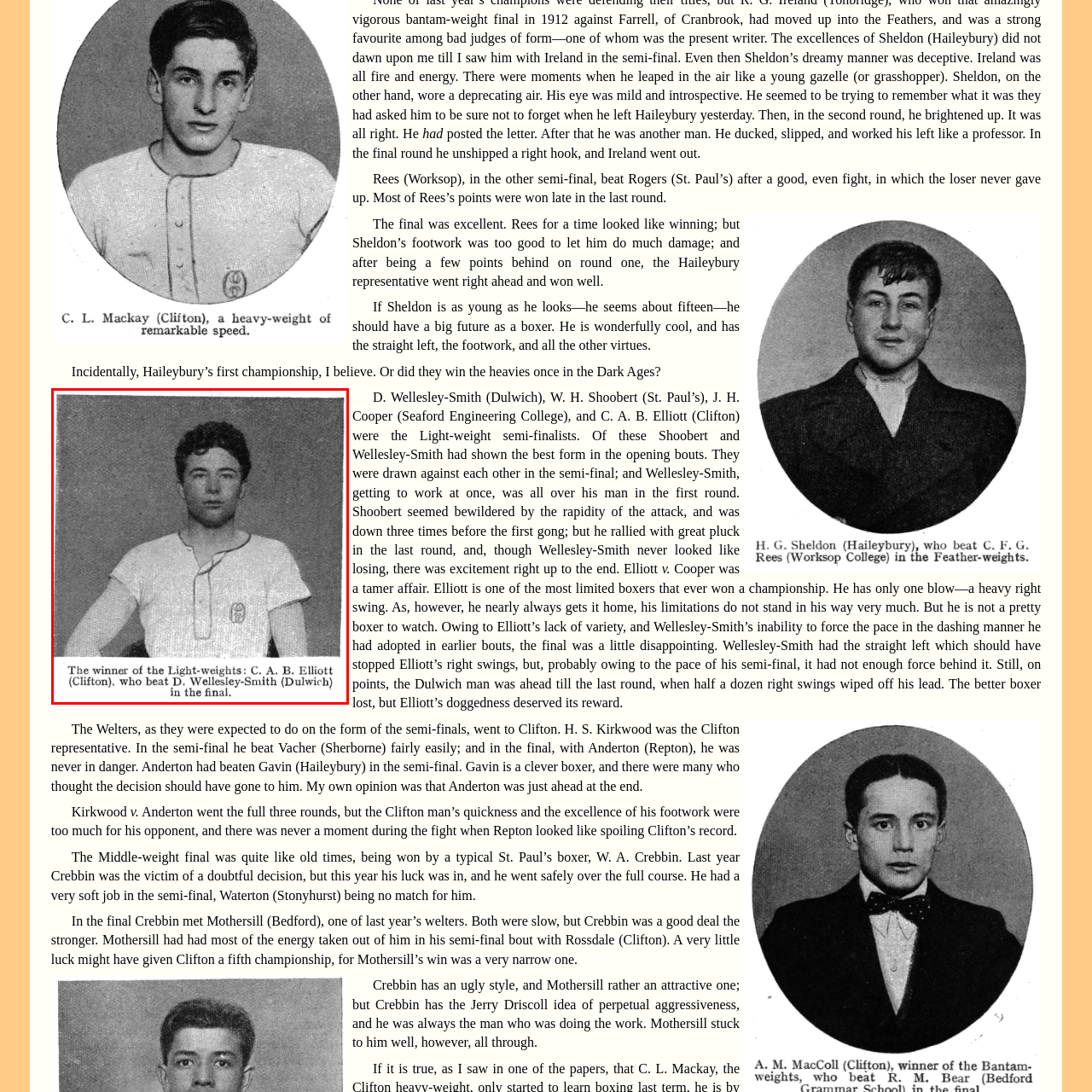Craft an in-depth description of the visual elements captured within the red box.

A portrait of C. A. B. Elliott, the champion of the Light-weight category, showcasing his achievement after defeating D. Wellesley-Smith in the final match. Elliott, representing Clifton, is depicted wearing a light-colored, collared athletic shirt, embodying the spirit of determination and victory. His confident expression reflects the hard-fought battle he endured to secure the championship. This image captures a significant moment in the competitive history of amateur boxing.